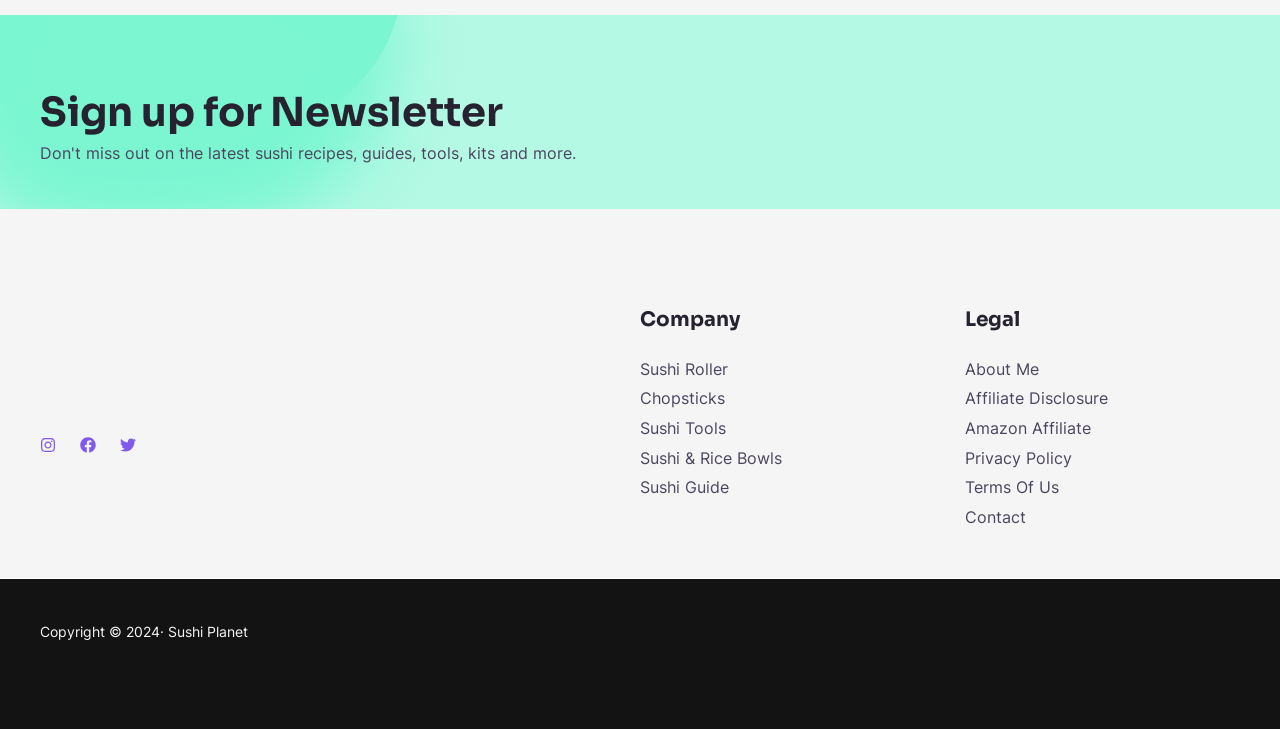Find the bounding box coordinates of the clickable element required to execute the following instruction: "Contact us". Provide the coordinates as four float numbers between 0 and 1, i.e., [left, top, right, bottom].

[0.754, 0.696, 0.802, 0.723]